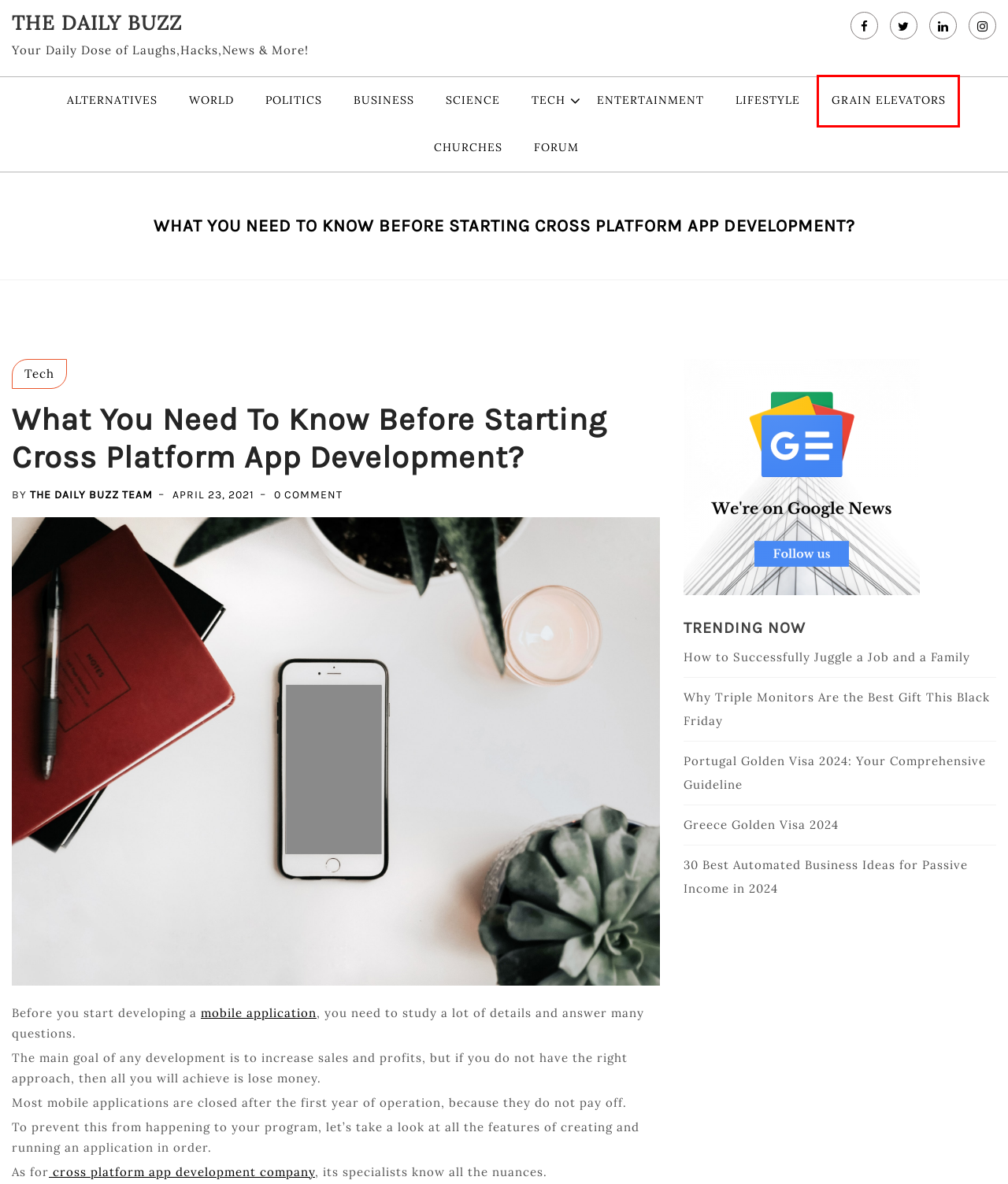Look at the given screenshot of a webpage with a red rectangle bounding box around a UI element. Pick the description that best matches the new webpage after clicking the element highlighted. The descriptions are:
A. How to Successfully Juggle a Job and a Family - The Daily Buzz
B. Grain Elevators in the US Cities and States - The Daily Buzz
C. Lifestyle Archives - The Daily Buzz
D. Entertainment Archives - The Daily Buzz
E. Churches by Denomination in US States - The Daily Buzz
F. Alternatives Archives - The Daily Buzz
G. 30 Best Automated Business Ideas for Passive Income in 2024 - The Daily Buzz
H. Tech Archives - The Daily Buzz

B